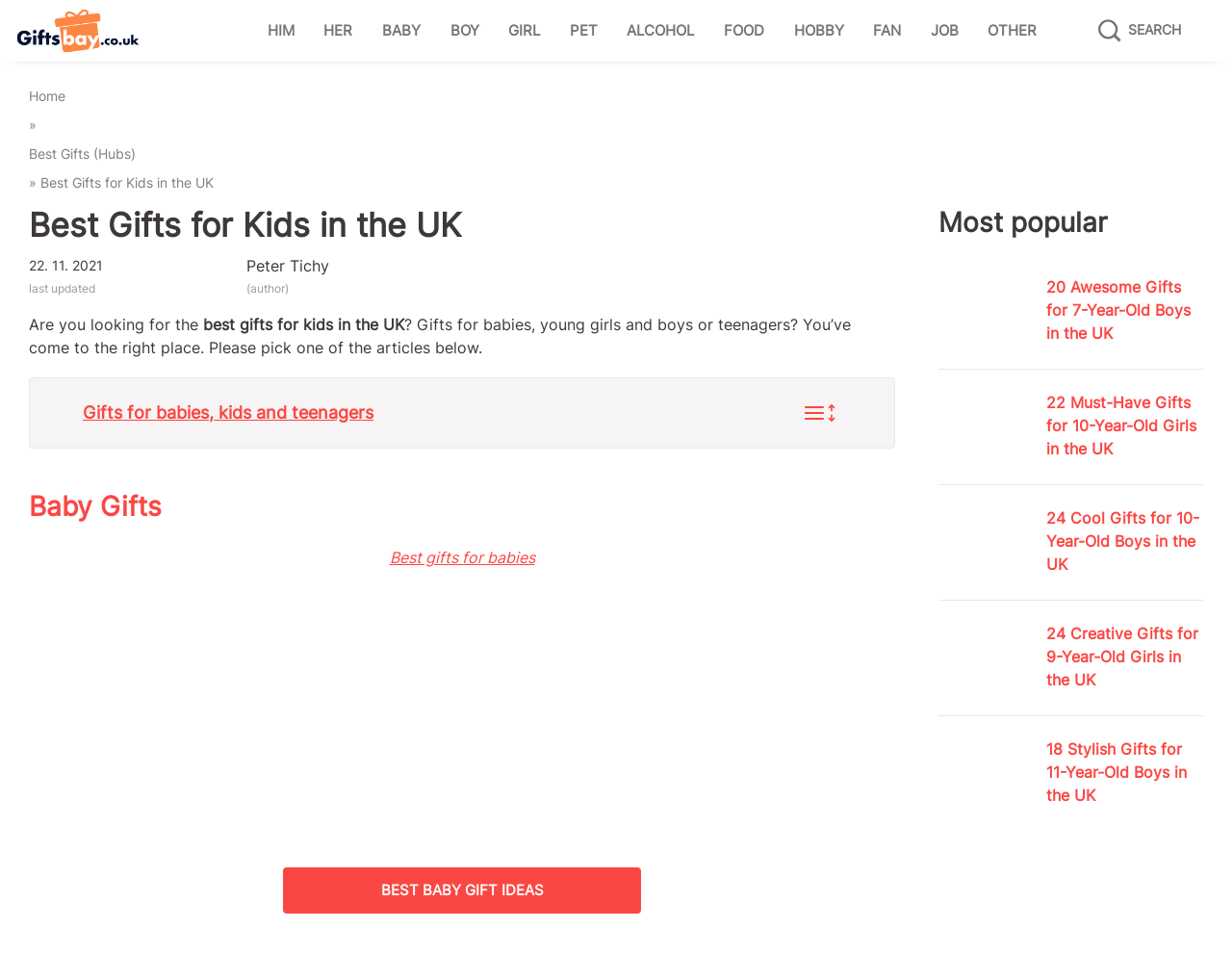How many links are there for gift categories?
Give a single word or phrase answer based on the content of the image.

9